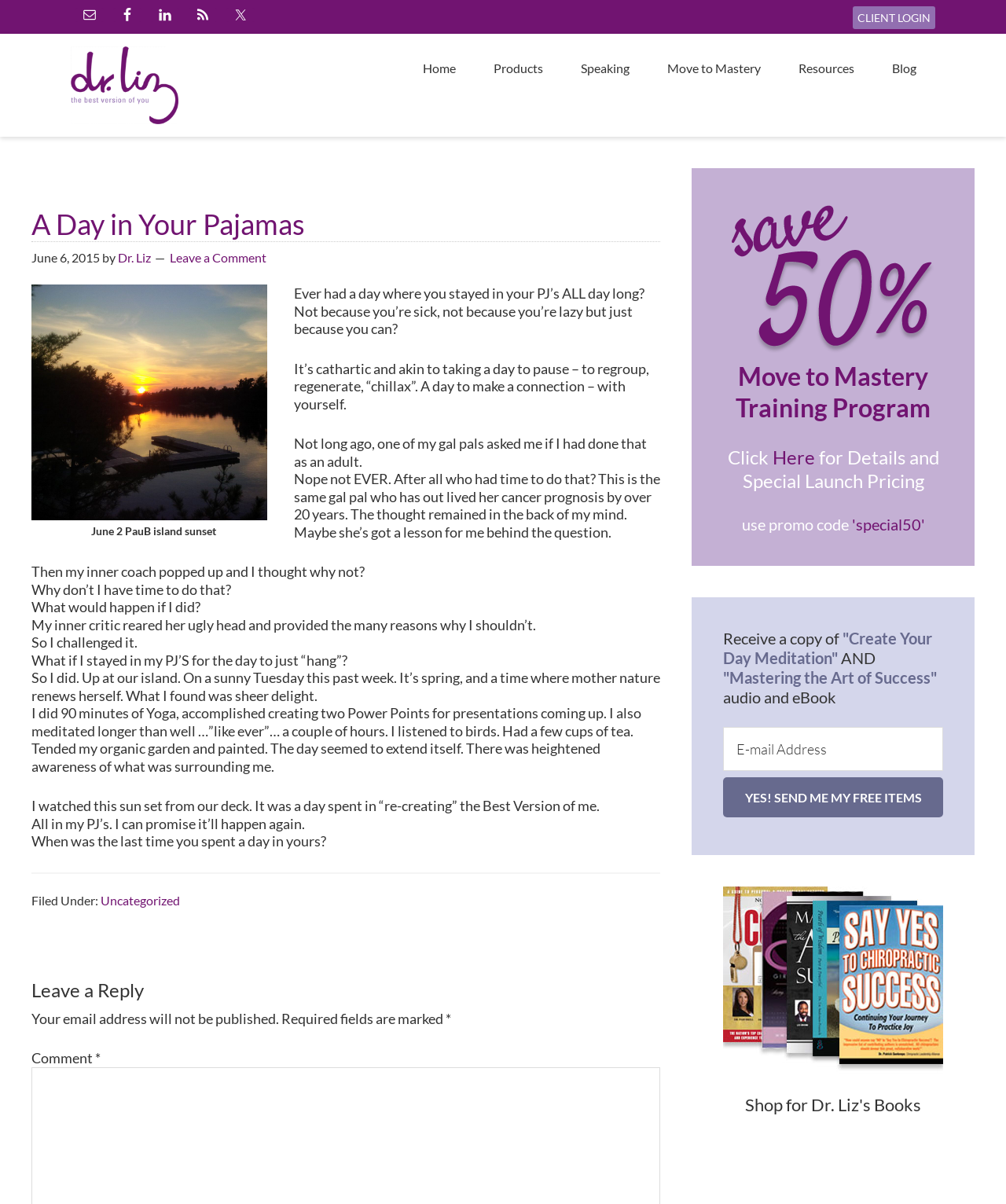Please determine the bounding box coordinates of the element to click in order to execute the following instruction: "Click on the 'Leave a Comment' link". The coordinates should be four float numbers between 0 and 1, specified as [left, top, right, bottom].

[0.169, 0.208, 0.265, 0.22]